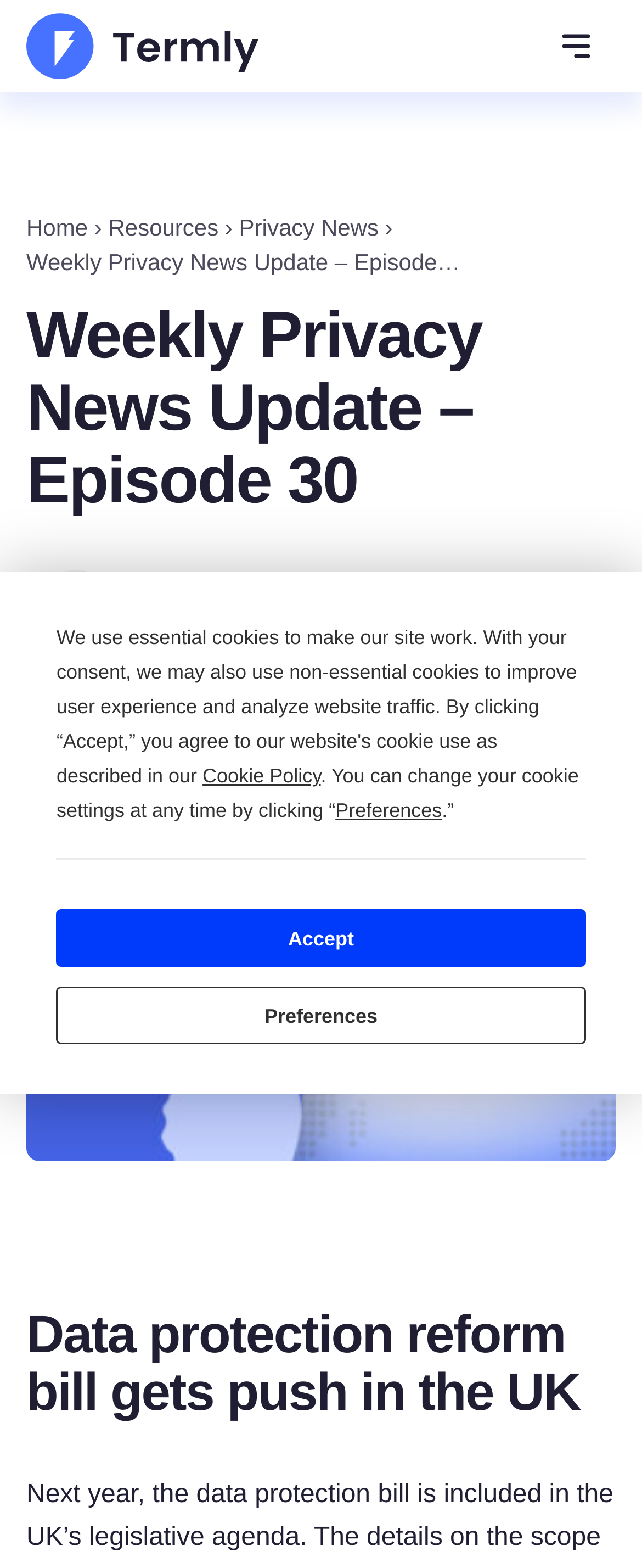Give a complete and precise description of the webpage's appearance.

This webpage is a news update page, specifically the 30th episode of the Weekly Privacy News Update. At the top left corner, there is a Termly logo, accompanied by a navigation menu button on the top right corner. Below the logo, there are links to different sections of the website, including "Home", "Resources", and "Privacy News".

The main content of the page is a news article titled "Data protection reform bill gets push in the UK", written by Masha Komnenic CIPP/E, CIPM, CIPT, FIP, and published on May 15, 2022. The article is accompanied by a thumbnail image.

On the top center of the page, there is a cookie consent prompt dialog with buttons to access the cookie policy and preferences. There are also buttons to accept or decline the cookie settings.

At the bottom of the page, there is a call-to-action button to "Try for free!".

Overall, the page has a simple layout with a focus on the news article and easy access to other sections of the website.